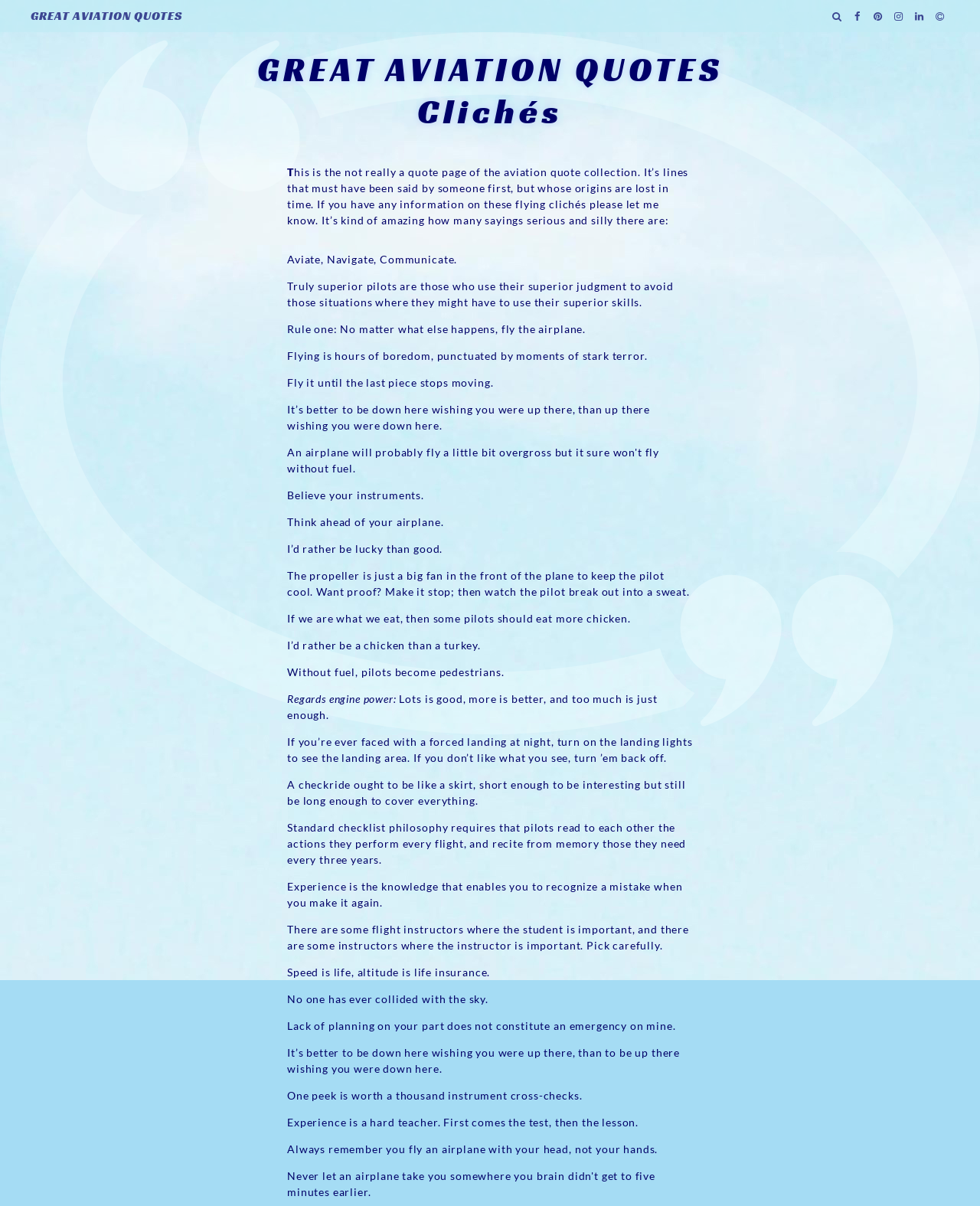Identify the bounding box coordinates for the element that needs to be clicked to fulfill this instruction: "Click on aviation quote collection". Provide the coordinates in the format of four float numbers between 0 and 1: [left, top, right, bottom].

[0.514, 0.137, 0.651, 0.148]